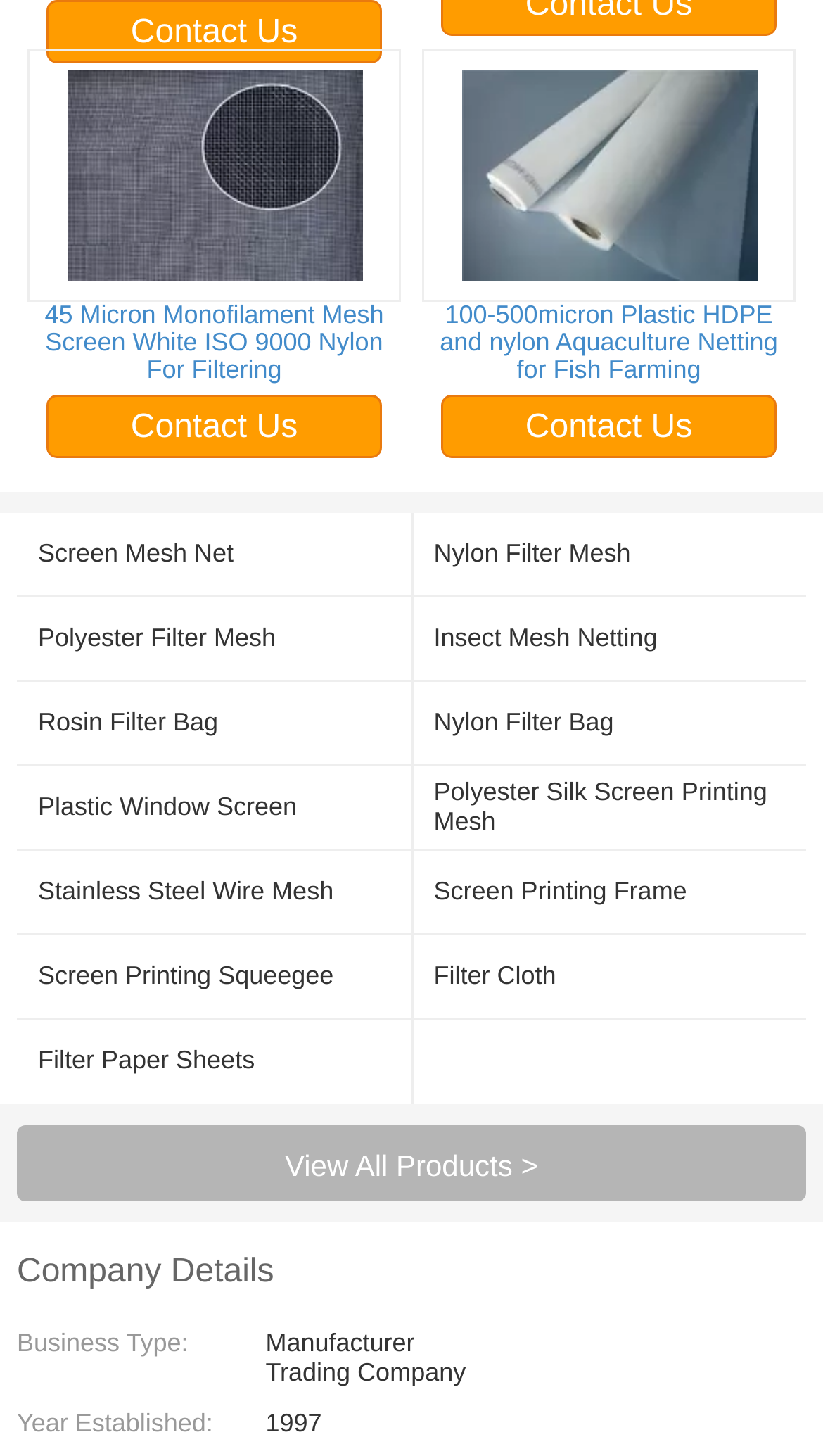What is the business type of the company?
Provide a short answer using one word or a brief phrase based on the image.

Manufacturer Trading Company